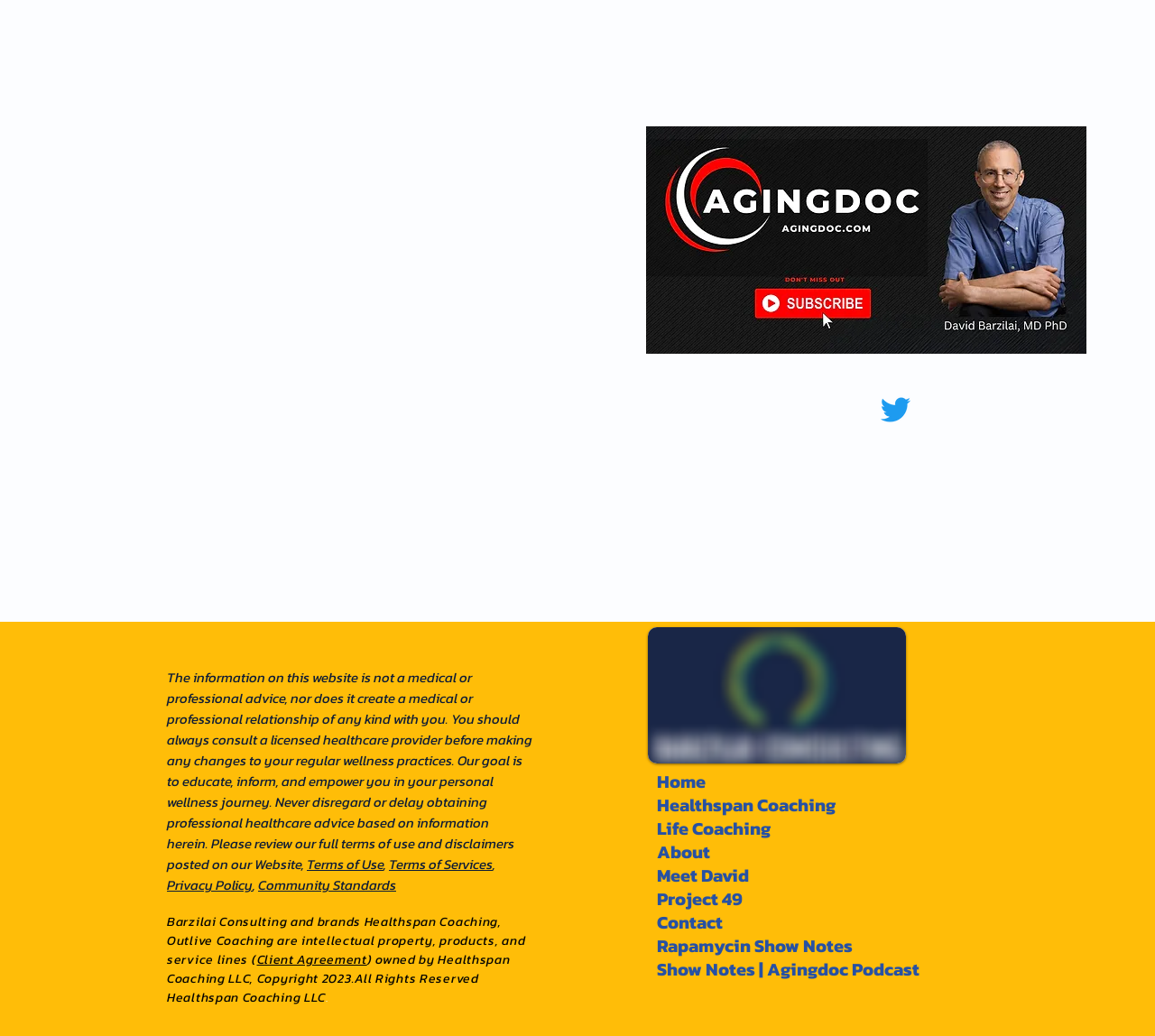What is the profession of David Barzilai? Using the information from the screenshot, answer with a single word or phrase.

Longevity expert coach and consultant